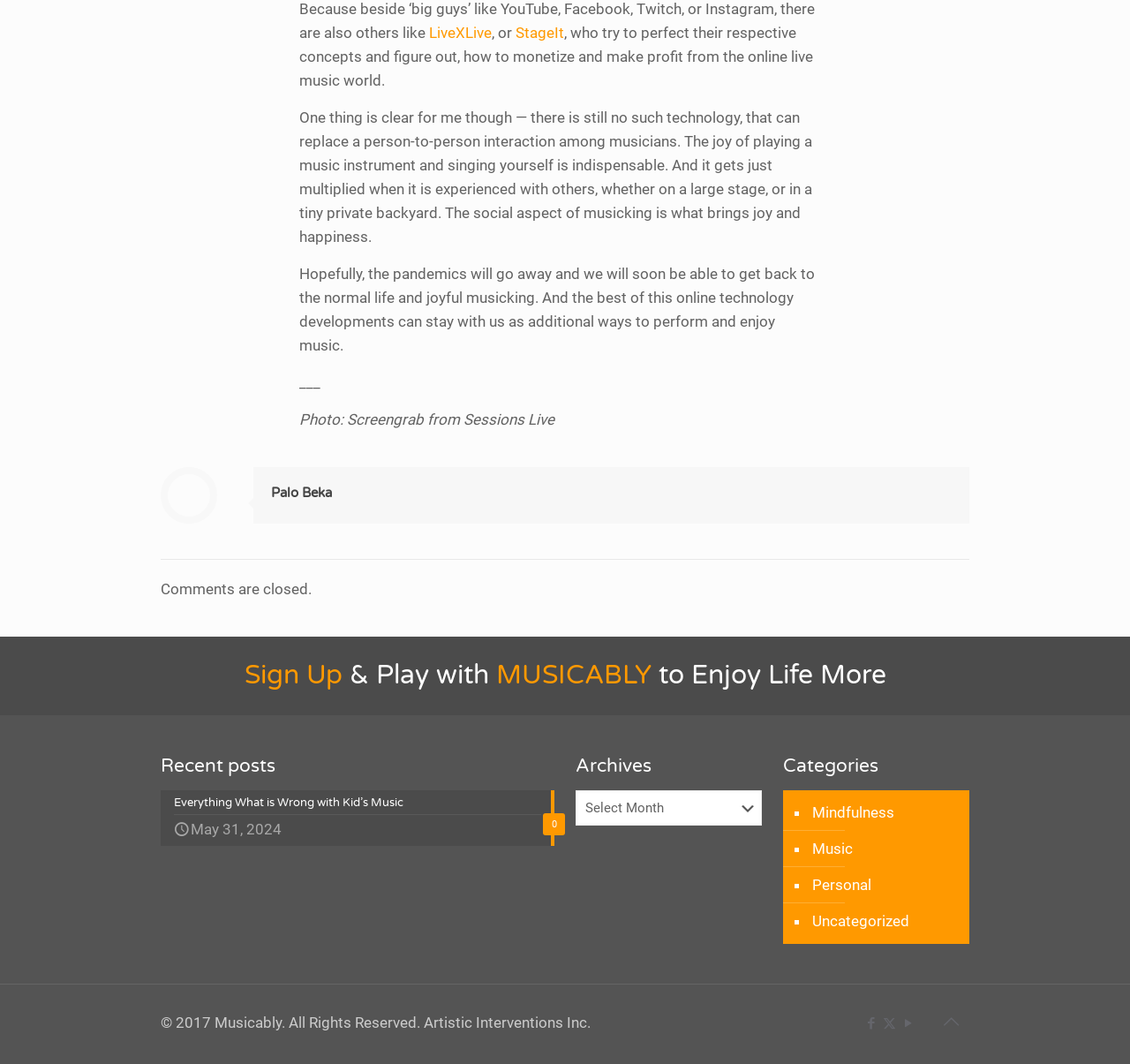Please identify the bounding box coordinates of the area that needs to be clicked to follow this instruction: "Visit the 'Palo Beka' page".

[0.24, 0.456, 0.294, 0.471]